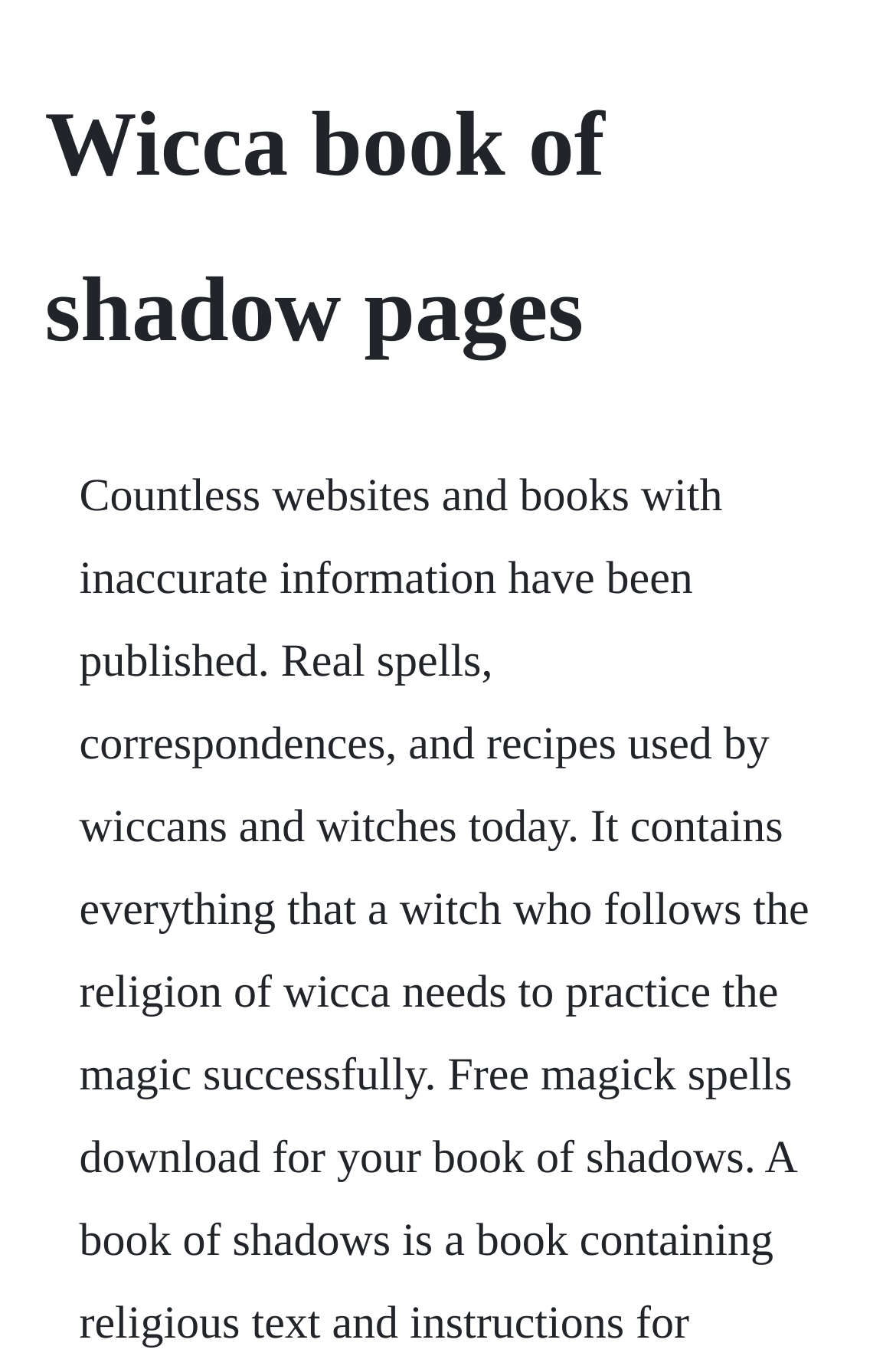Identify and extract the main heading from the webpage.

Wicca book of shadow pages